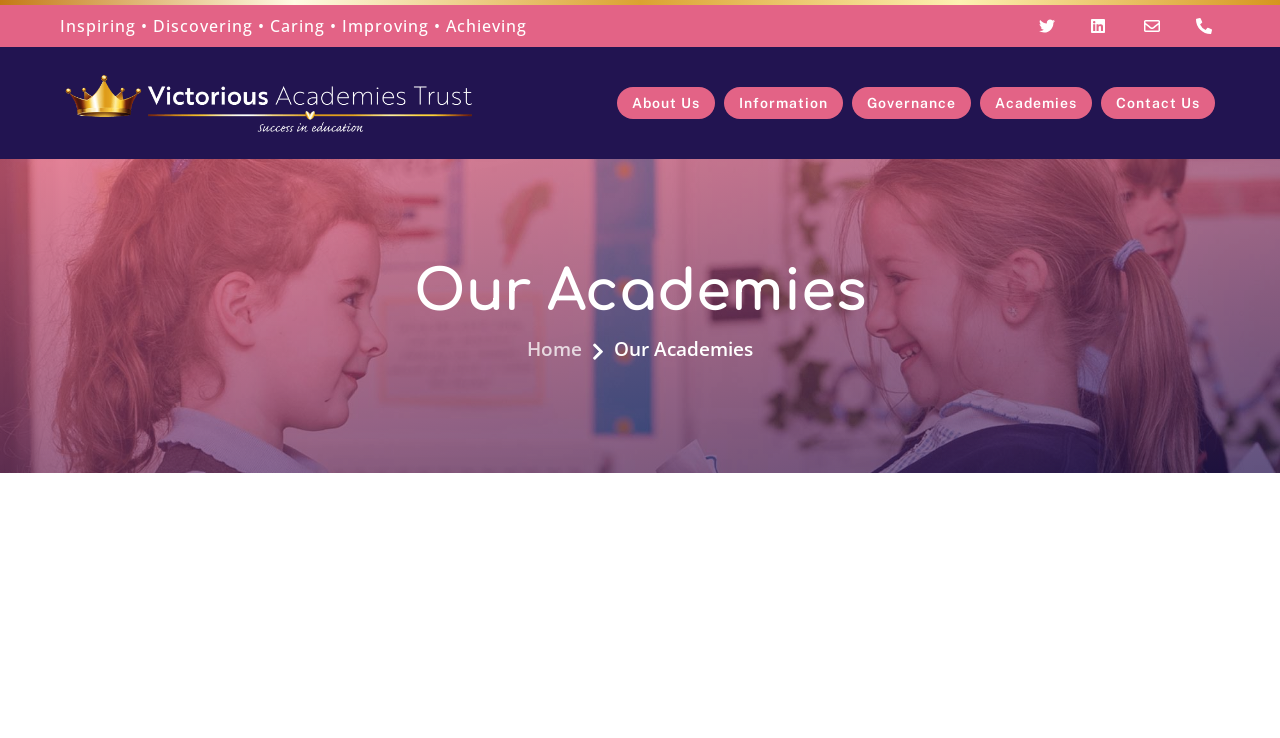How many main categories are in the top menu?
Based on the visual, give a brief answer using one word or a short phrase.

3